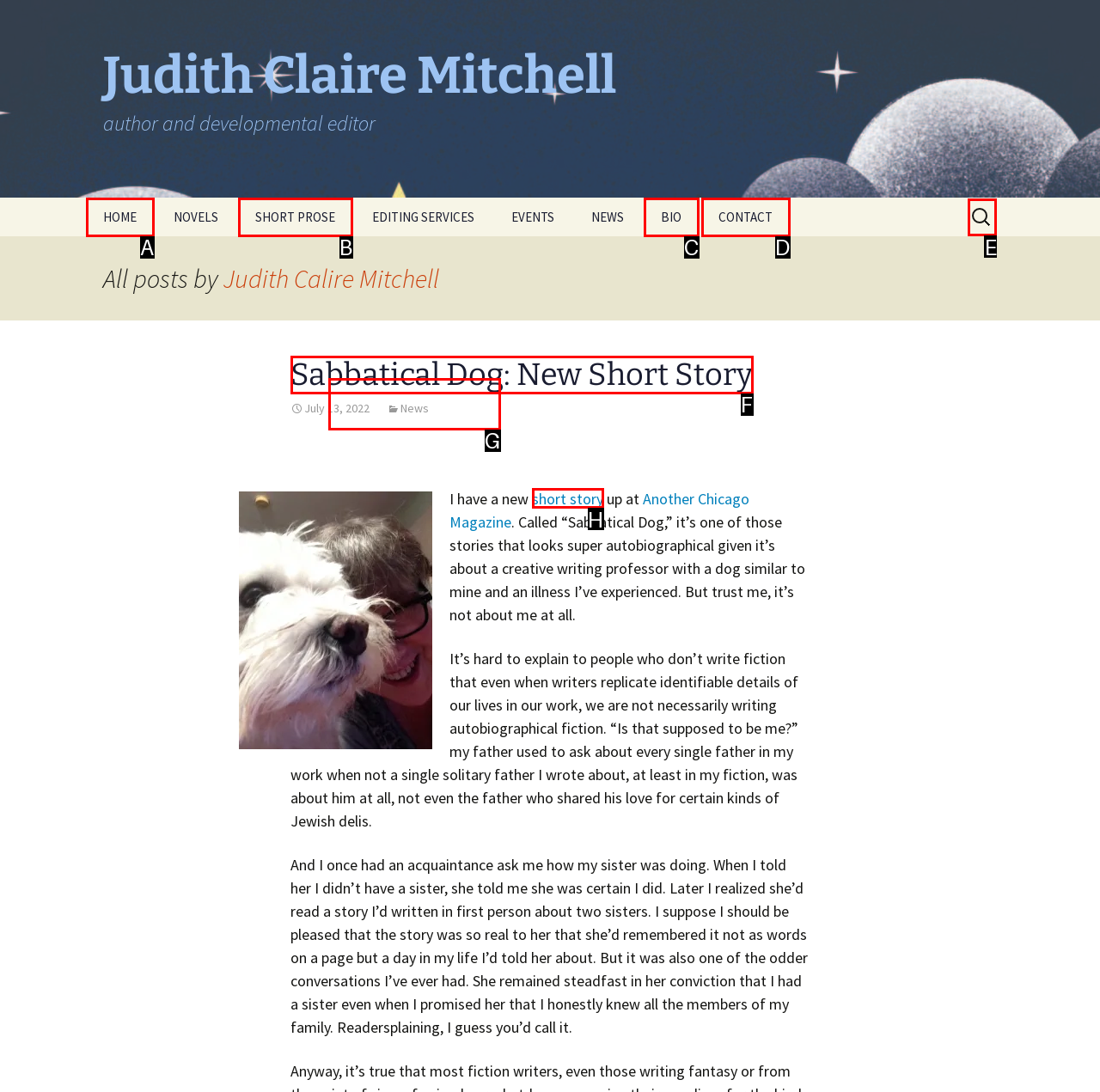Indicate the HTML element to be clicked to accomplish this task: Search for posts Respond using the letter of the correct option.

E